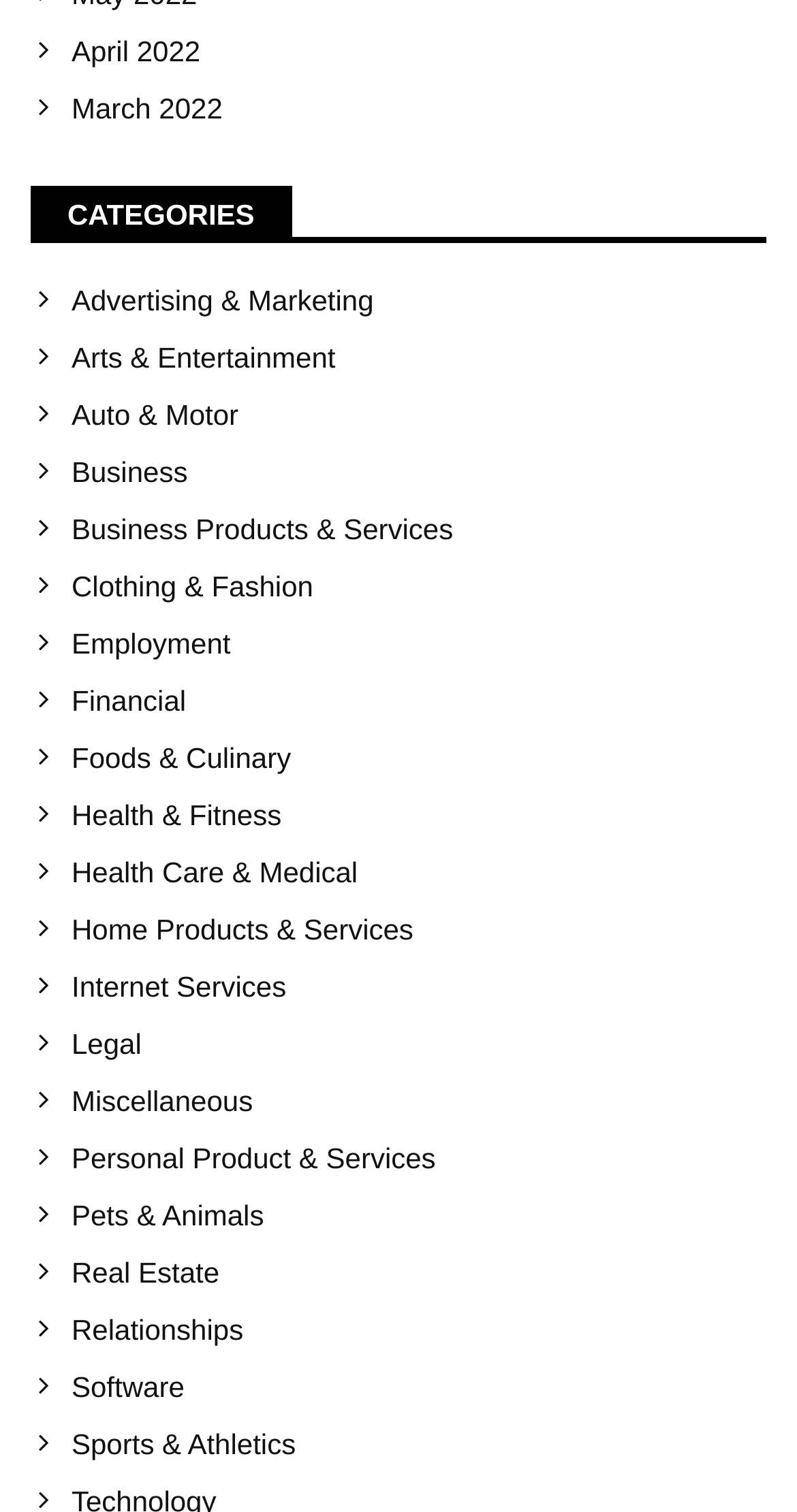Point out the bounding box coordinates of the section to click in order to follow this instruction: "Check out Real Estate".

[0.09, 0.831, 0.962, 0.852]